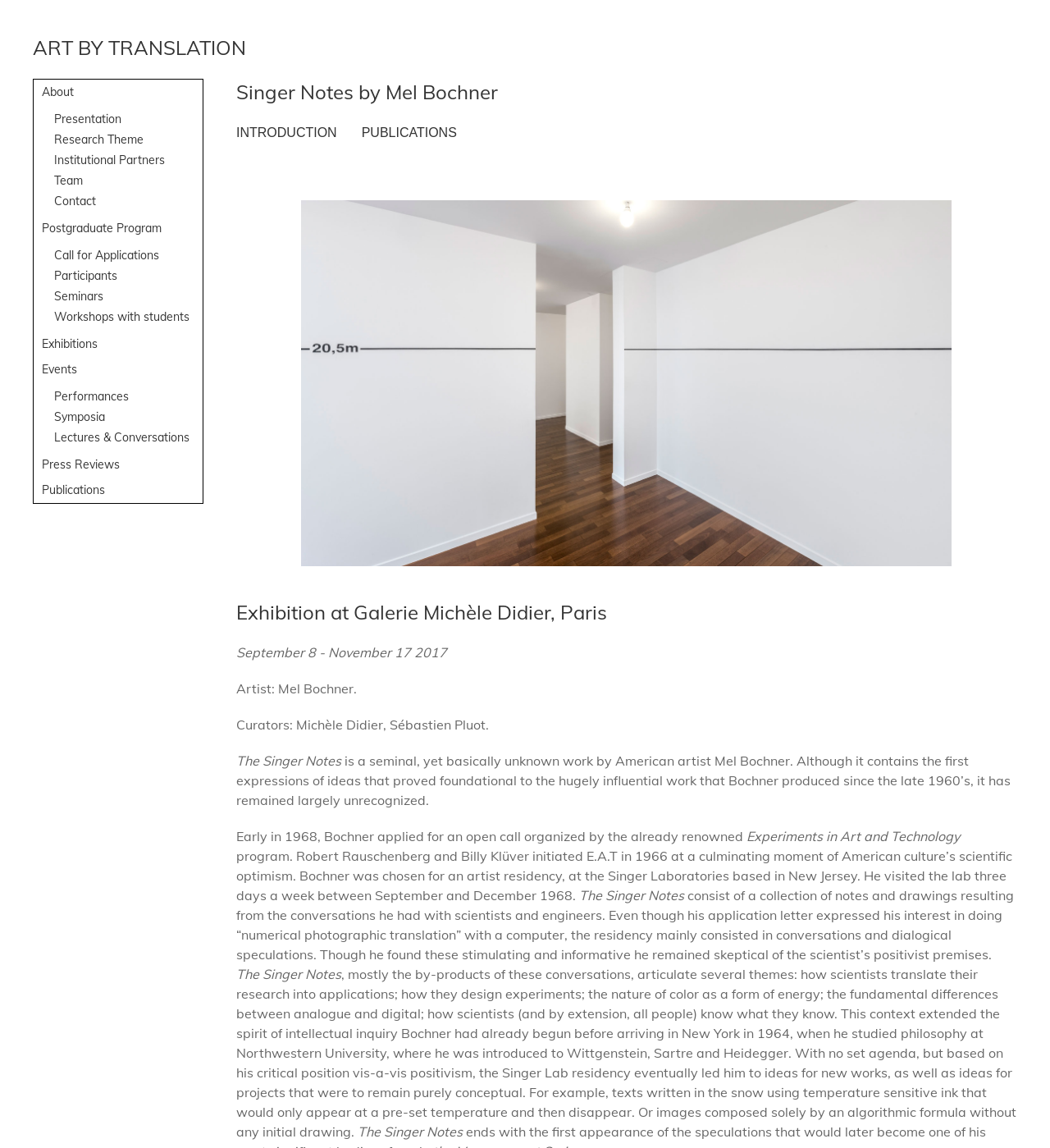Please determine the bounding box coordinates of the clickable area required to carry out the following instruction: "Click on the 'About' link". The coordinates must be four float numbers between 0 and 1, represented as [left, top, right, bottom].

[0.04, 0.069, 0.193, 0.091]